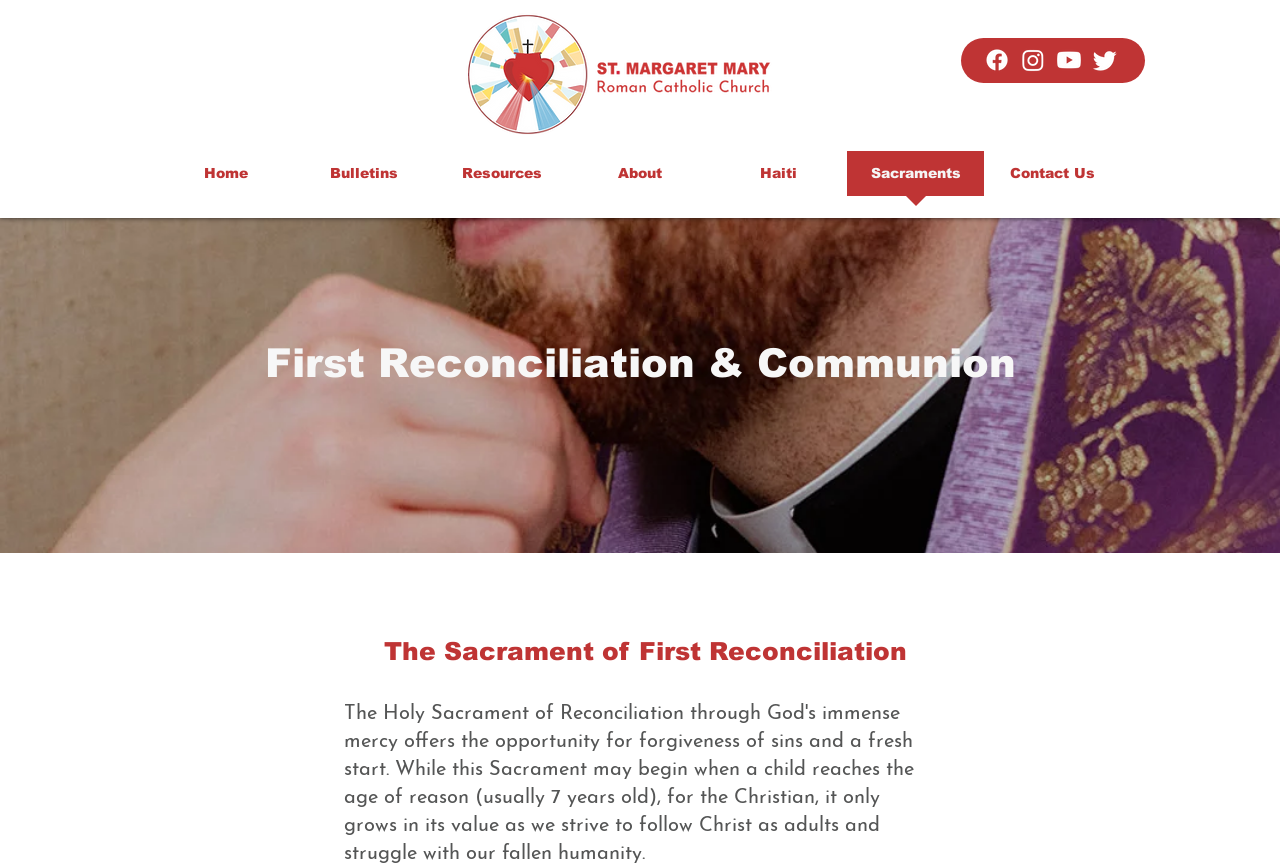Please identify the bounding box coordinates of the element's region that I should click in order to complete the following instruction: "View the Sacraments page". The bounding box coordinates consist of four float numbers between 0 and 1, i.e., [left, top, right, bottom].

[0.662, 0.175, 0.769, 0.242]